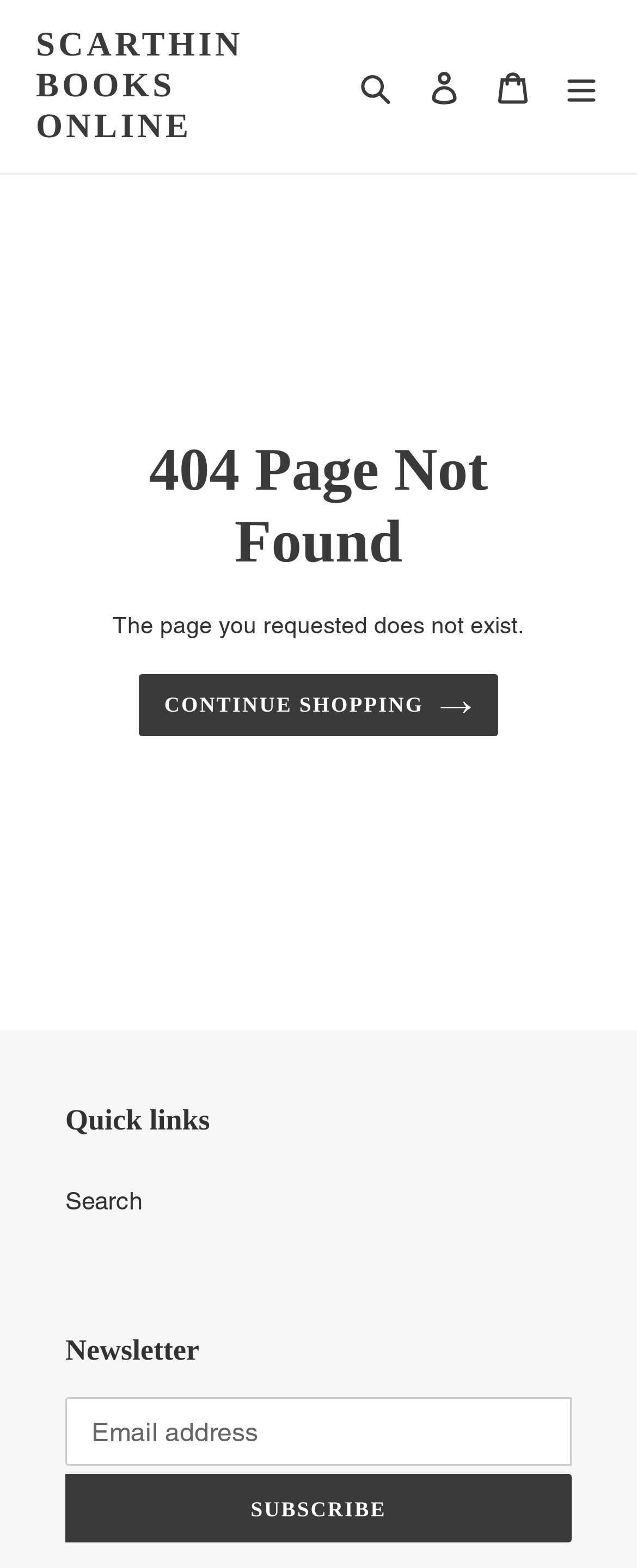Could you highlight the region that needs to be clicked to execute the instruction: "Click the search button"?

[0.536, 0.033, 0.644, 0.077]